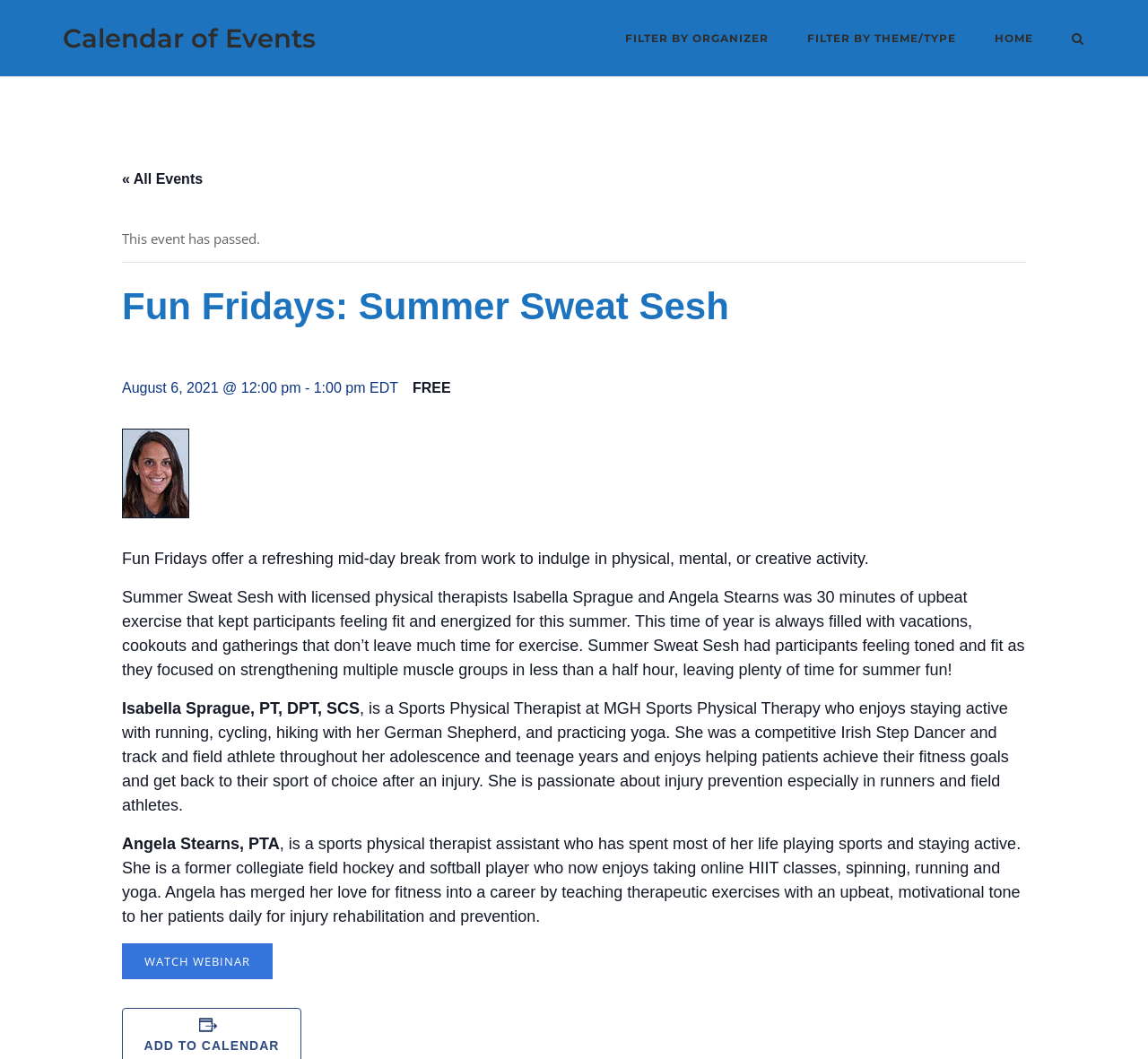What is the event name on the webpage?
Please answer the question with as much detail as possible using the screenshot.

I found the event name by looking at the heading element with the text 'Fun Fridays: Summer Sweat Sesh' which is located at the top of the event description section.